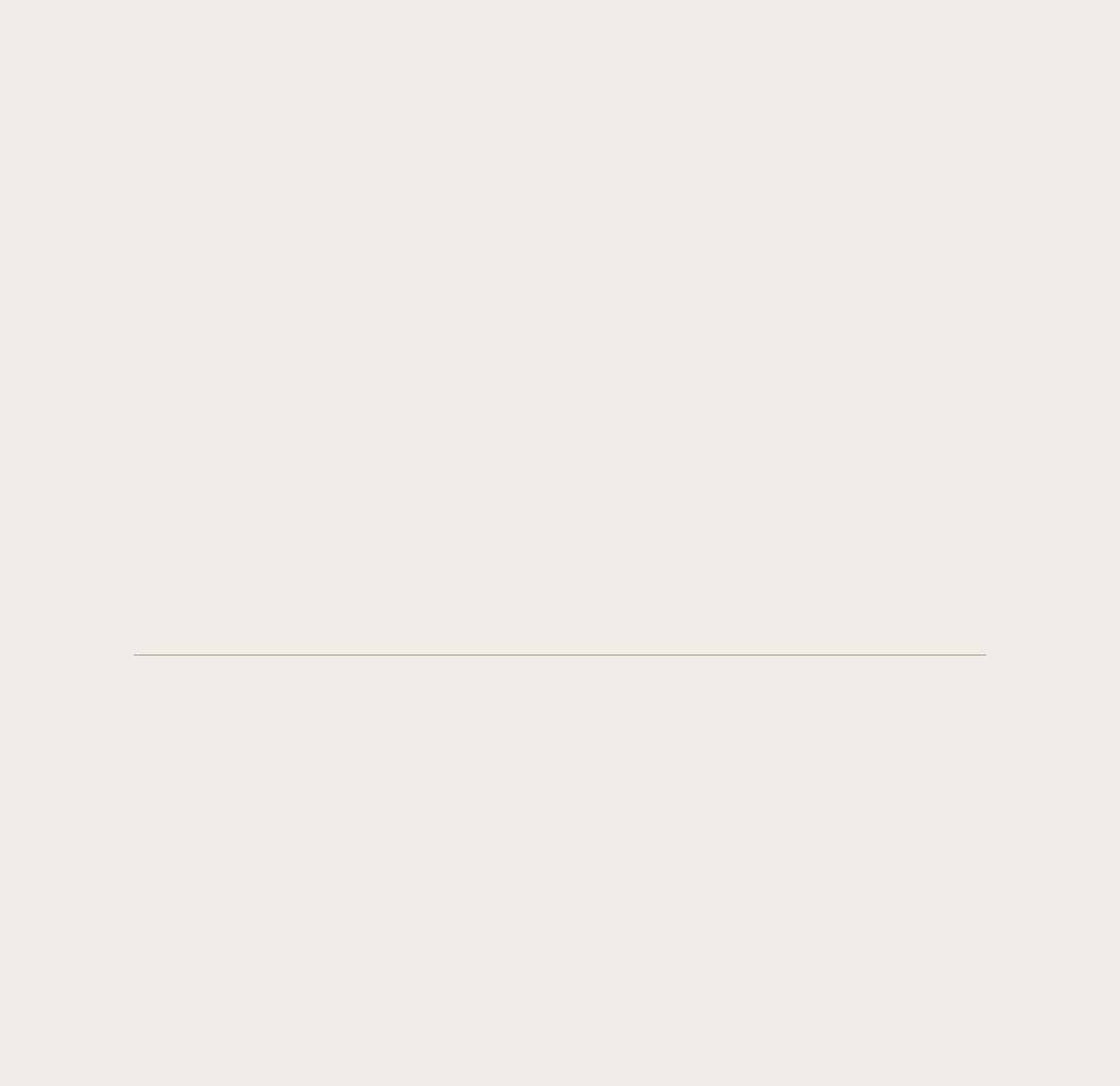Find the bounding box coordinates for the UI element whose description is: "About us". The coordinates should be four float numbers between 0 and 1, in the format [left, top, right, bottom].

[0.512, 0.801, 0.566, 0.818]